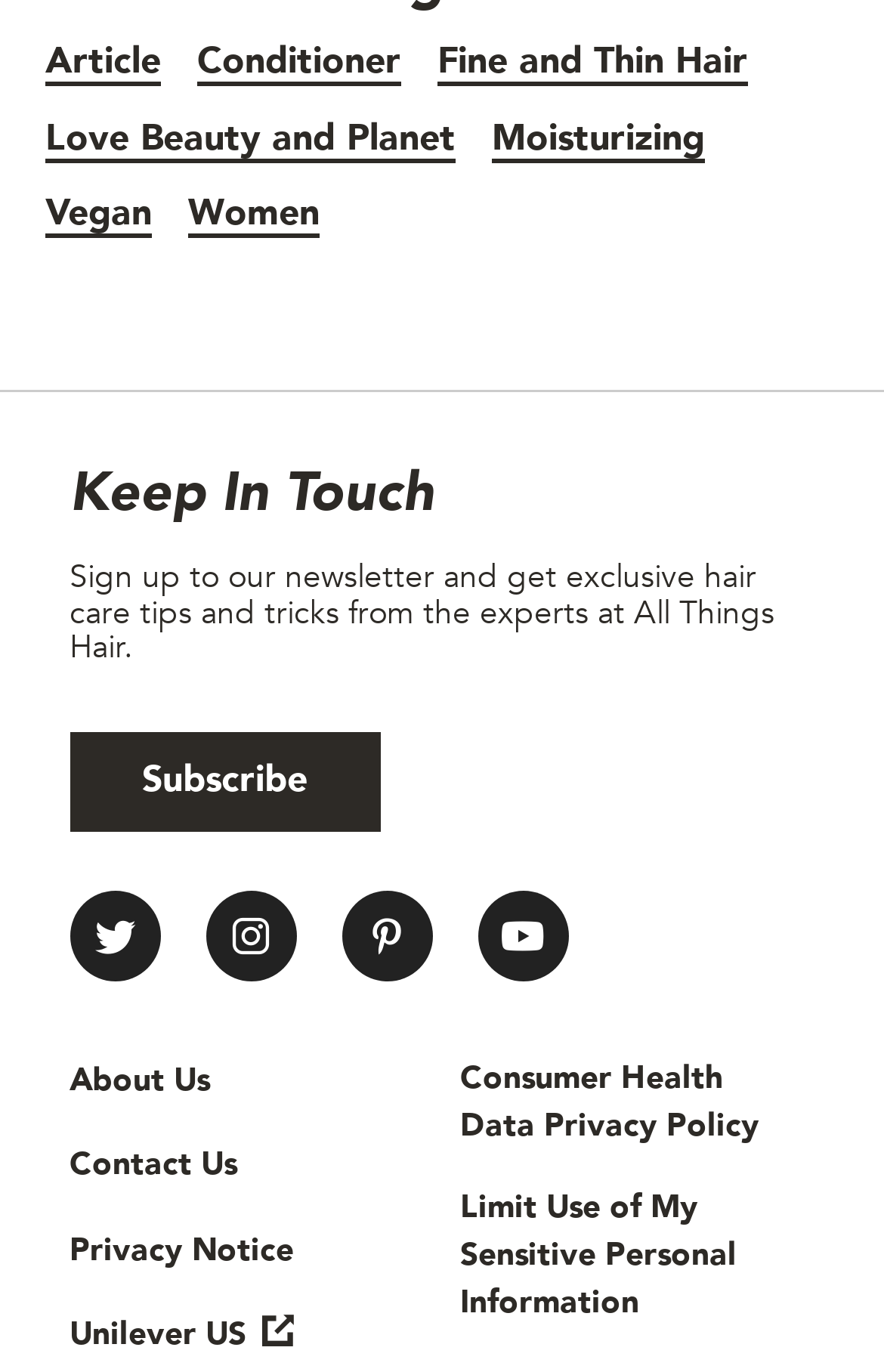Could you provide the bounding box coordinates for the portion of the screen to click to complete this instruction: "Visit Twitter"?

[0.079, 0.649, 0.182, 0.715]